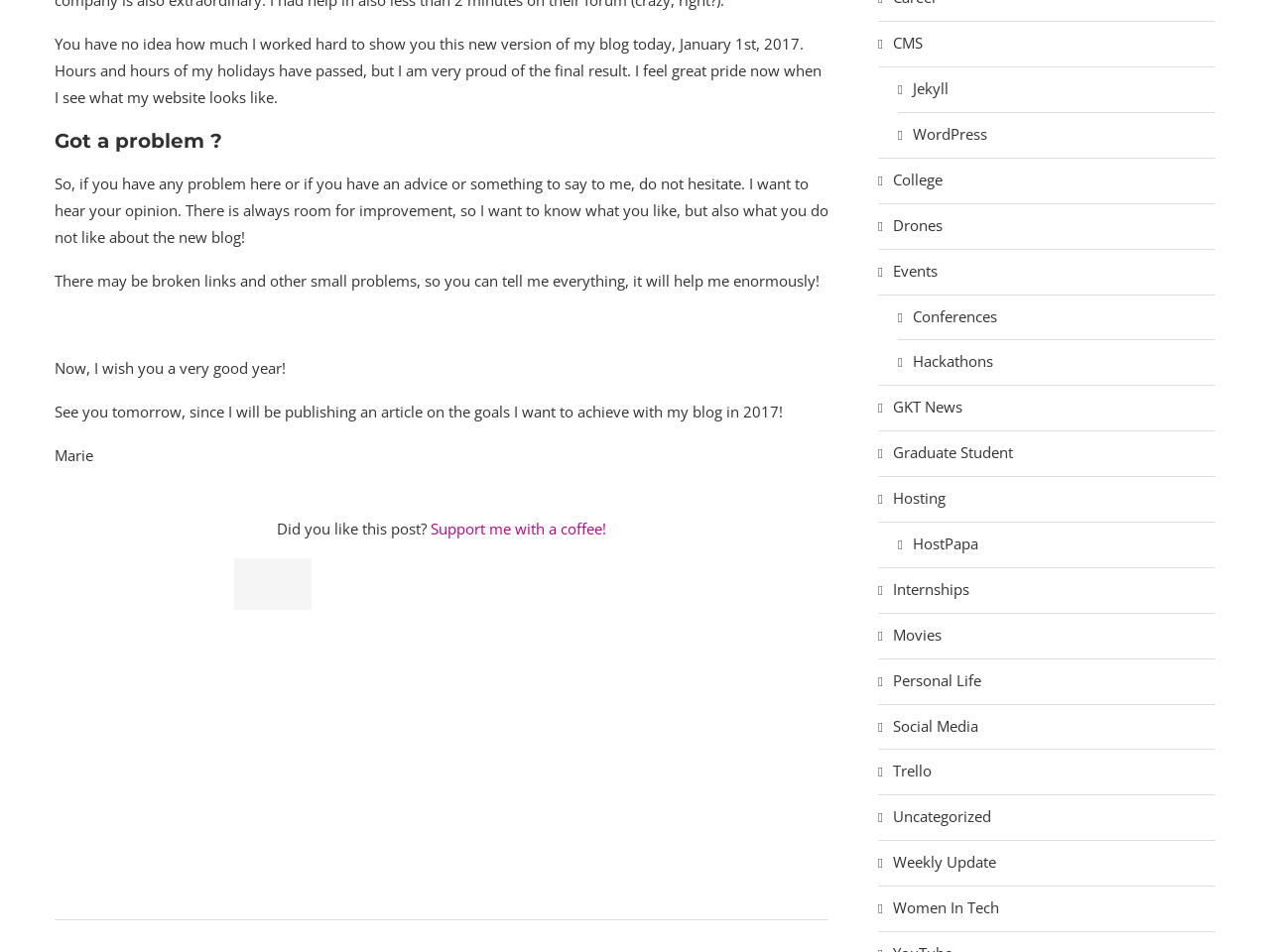Please provide a detailed answer to the question below based on the screenshot: 
What is the purpose of the 'Support me with a coffee!' link?

The 'Support me with a coffee!' link is likely a way for readers to show their appreciation for the author's content and support their work, possibly through a small donation or tip.